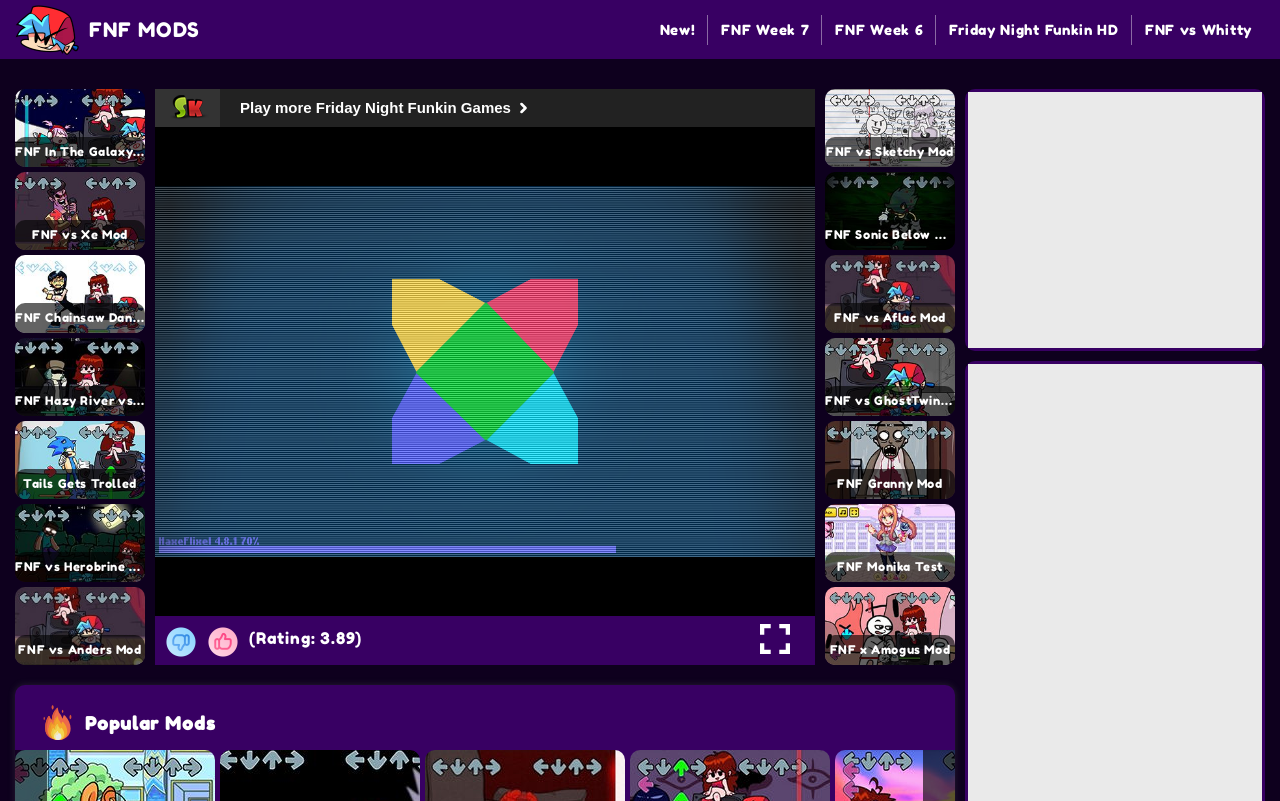What is the rating of the current mod?
Refer to the image and provide a detailed answer to the question.

I found the StaticText element with the text '(Rating: 3.89)' which indicates the rating of the current mod.